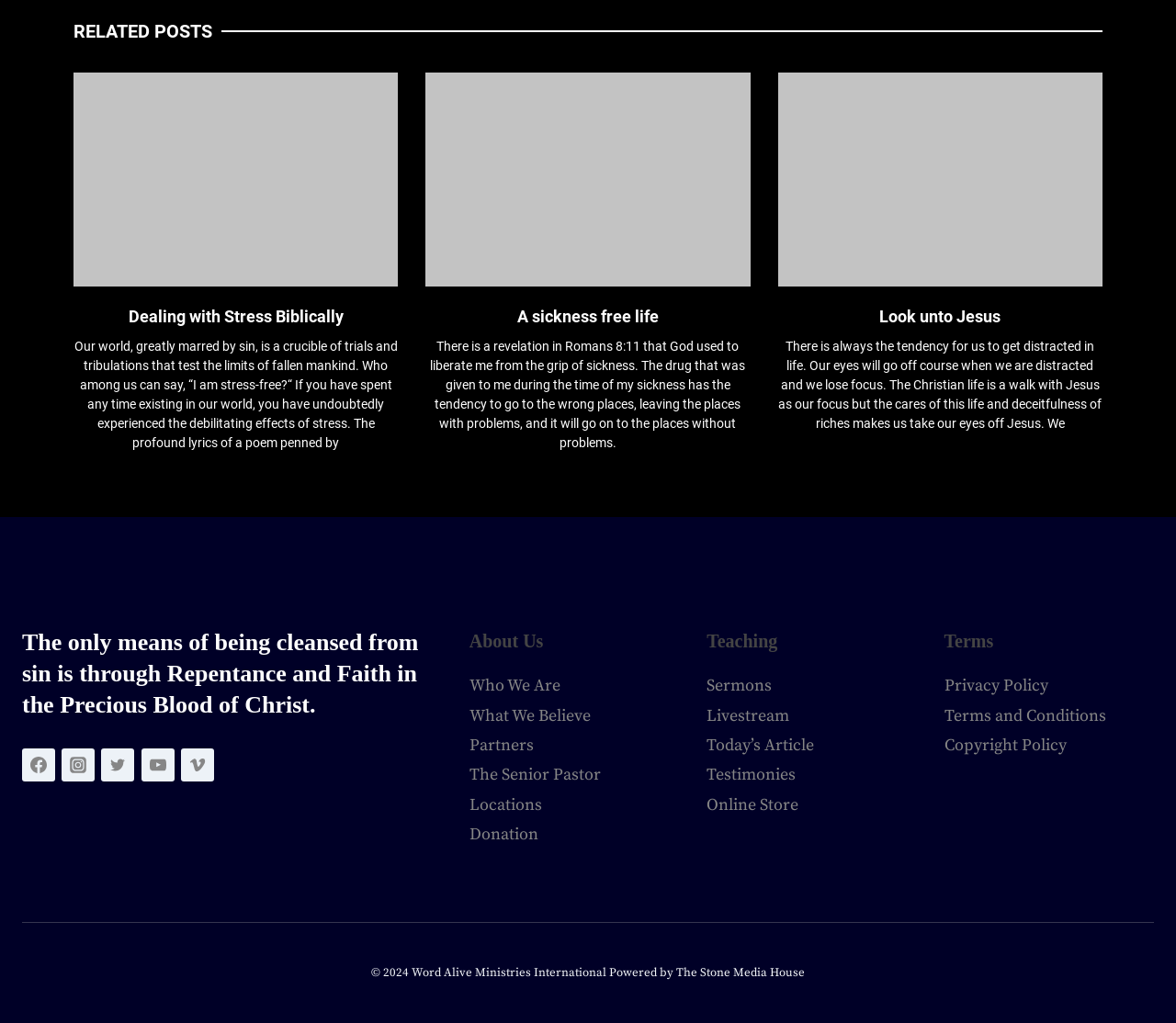Provide the bounding box coordinates of the area you need to click to execute the following instruction: "Click on 'Dealing with stress biblically' article".

[0.062, 0.071, 0.339, 0.28]